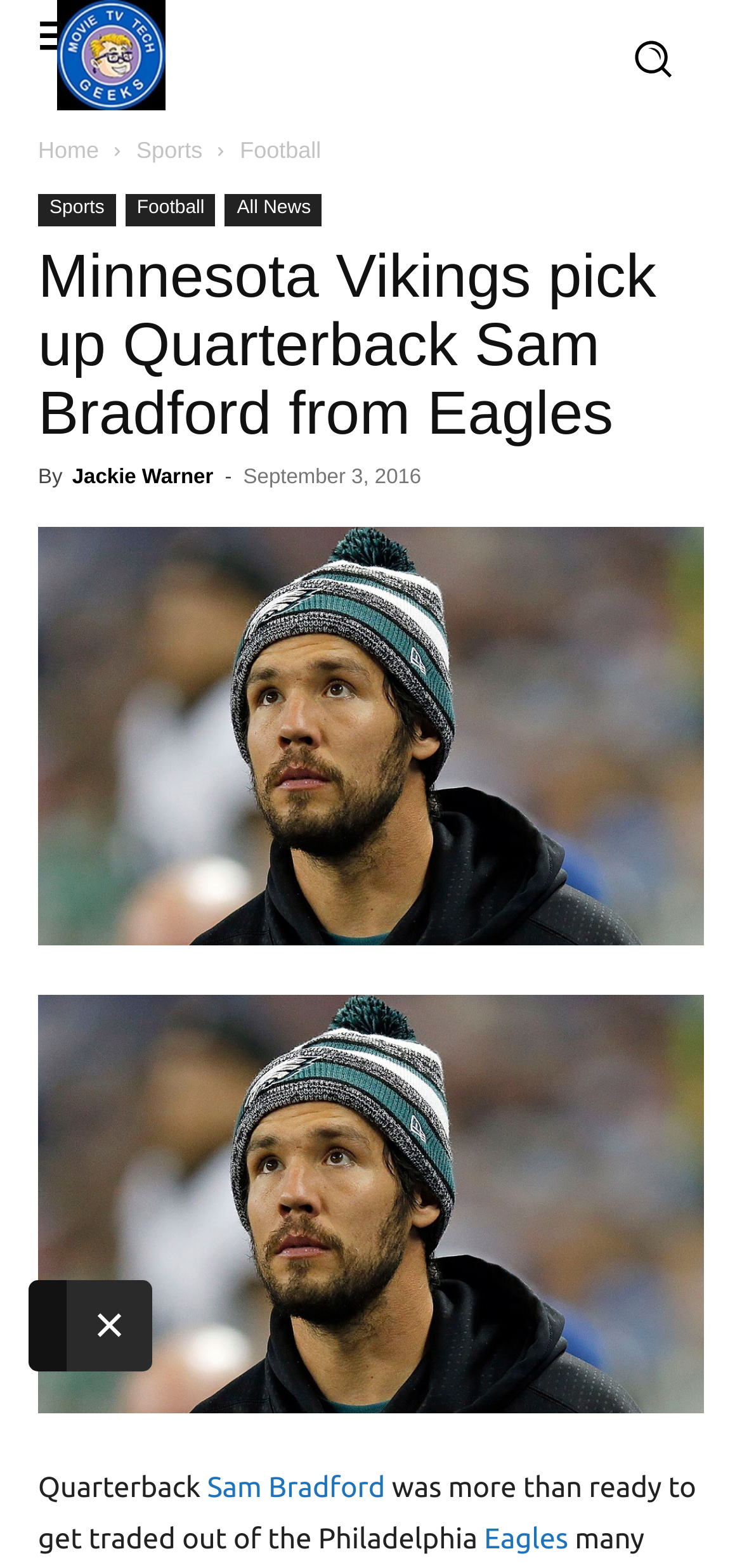Please determine the bounding box coordinates of the element to click on in order to accomplish the following task: "View careers page". Ensure the coordinates are four float numbers ranging from 0 to 1, i.e., [left, top, right, bottom].

None